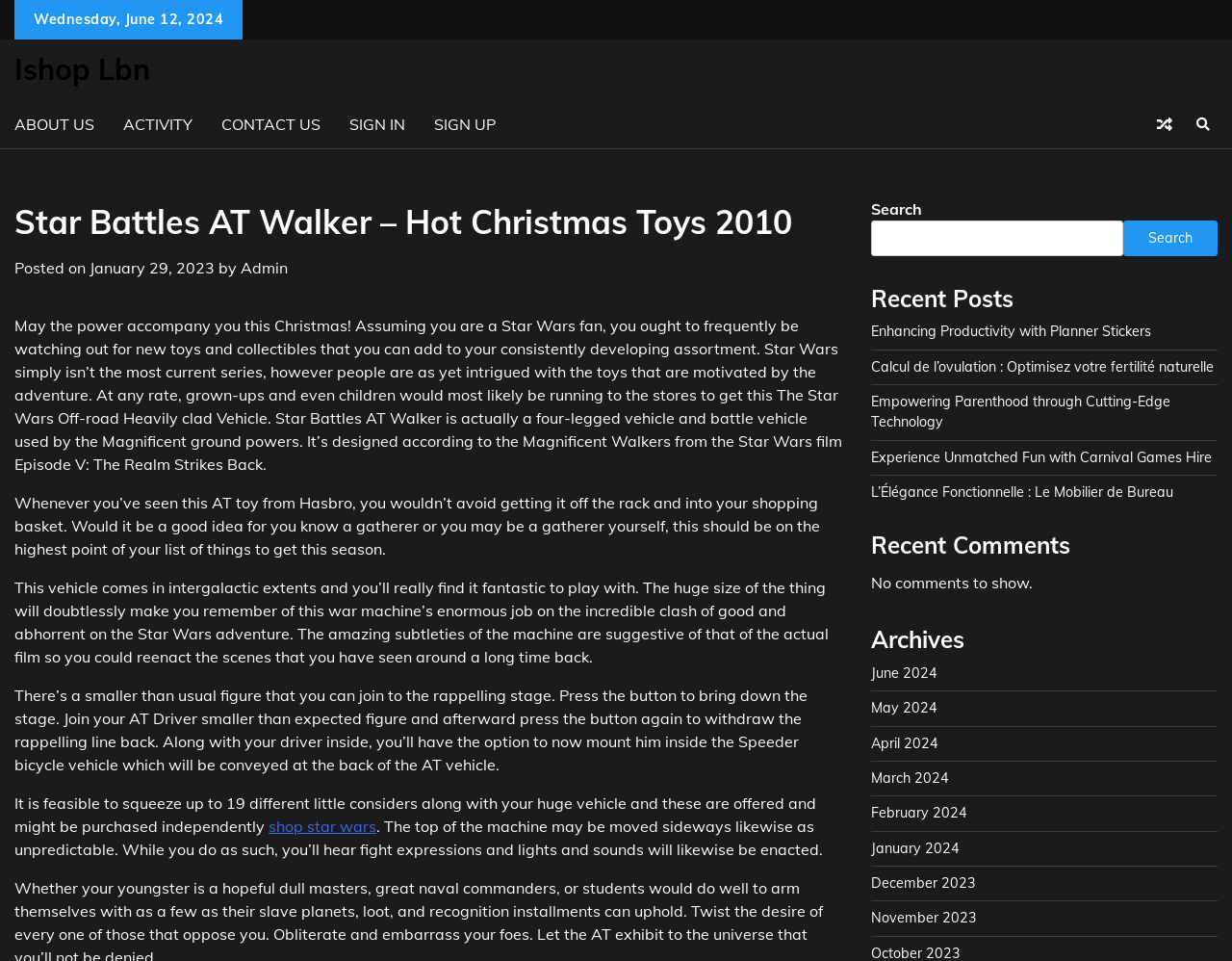Answer the question briefly using a single word or phrase: 
What is the date of the current post?

June 12, 2024